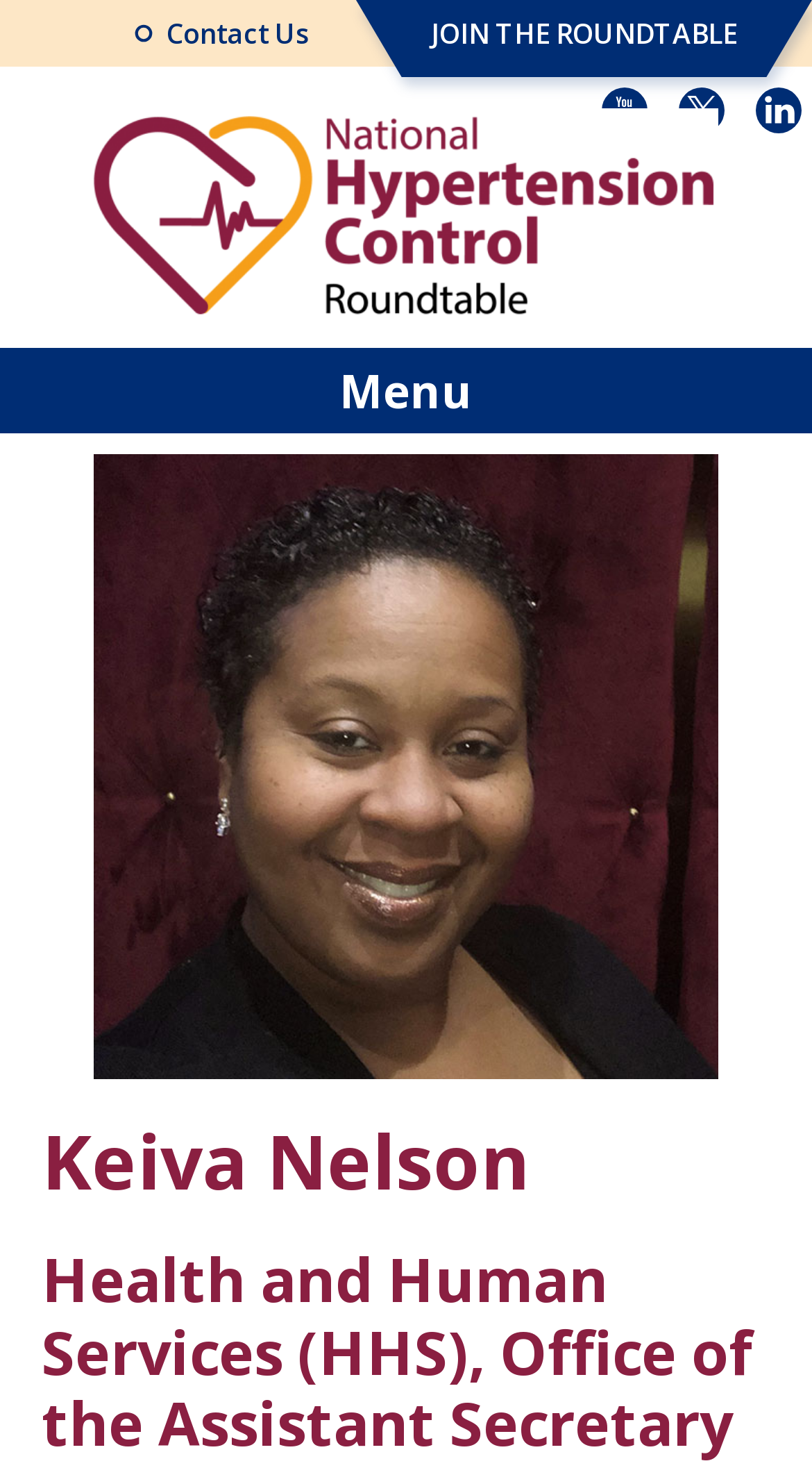Provide a short answer using a single word or phrase for the following question: 
What is the text of the link at the top-right corner of the webpage?

JOIN THE ROUNDTABLE